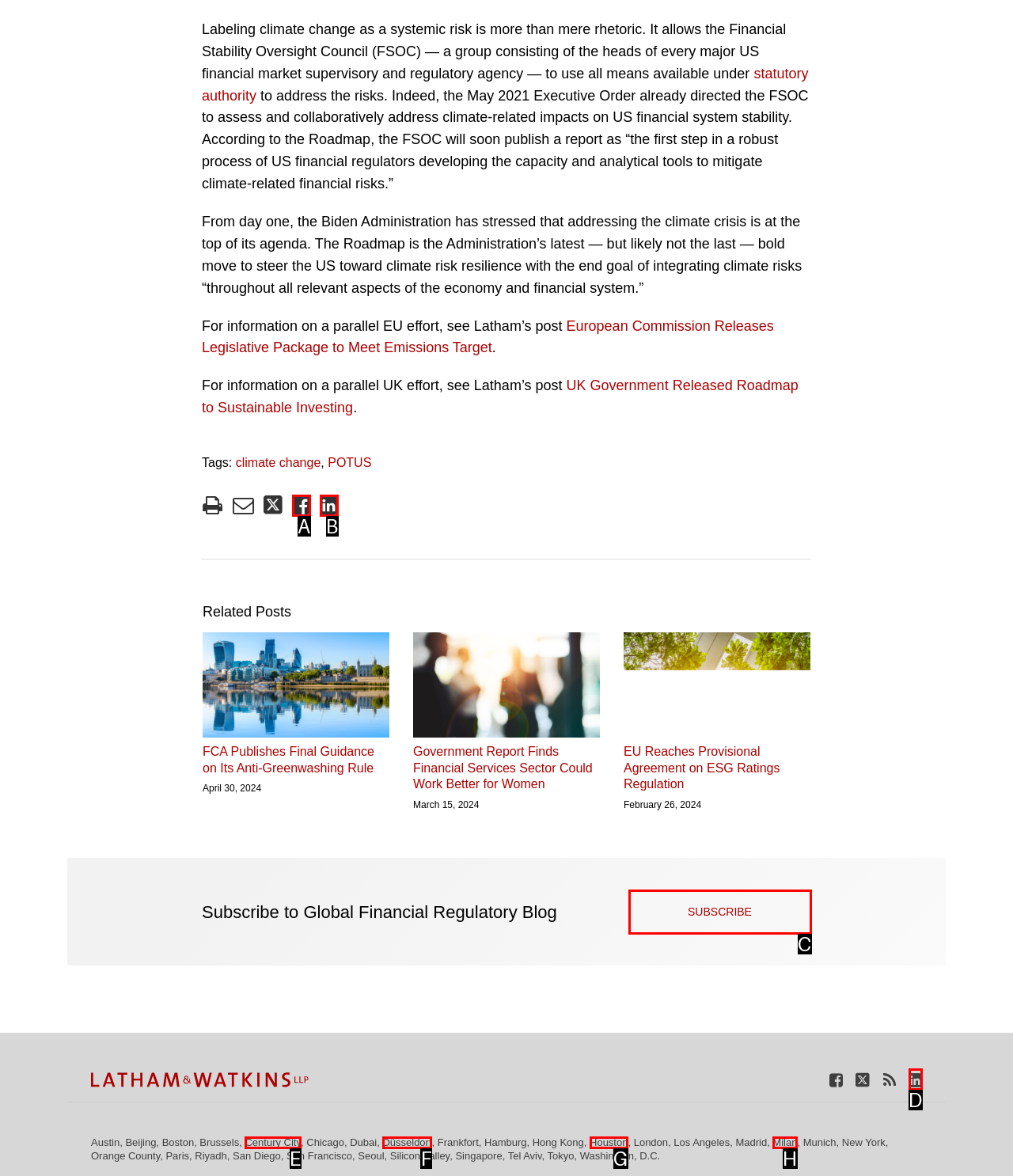Given the description: Like this post, identify the HTML element that corresponds to it. Respond with the letter of the correct option.

A